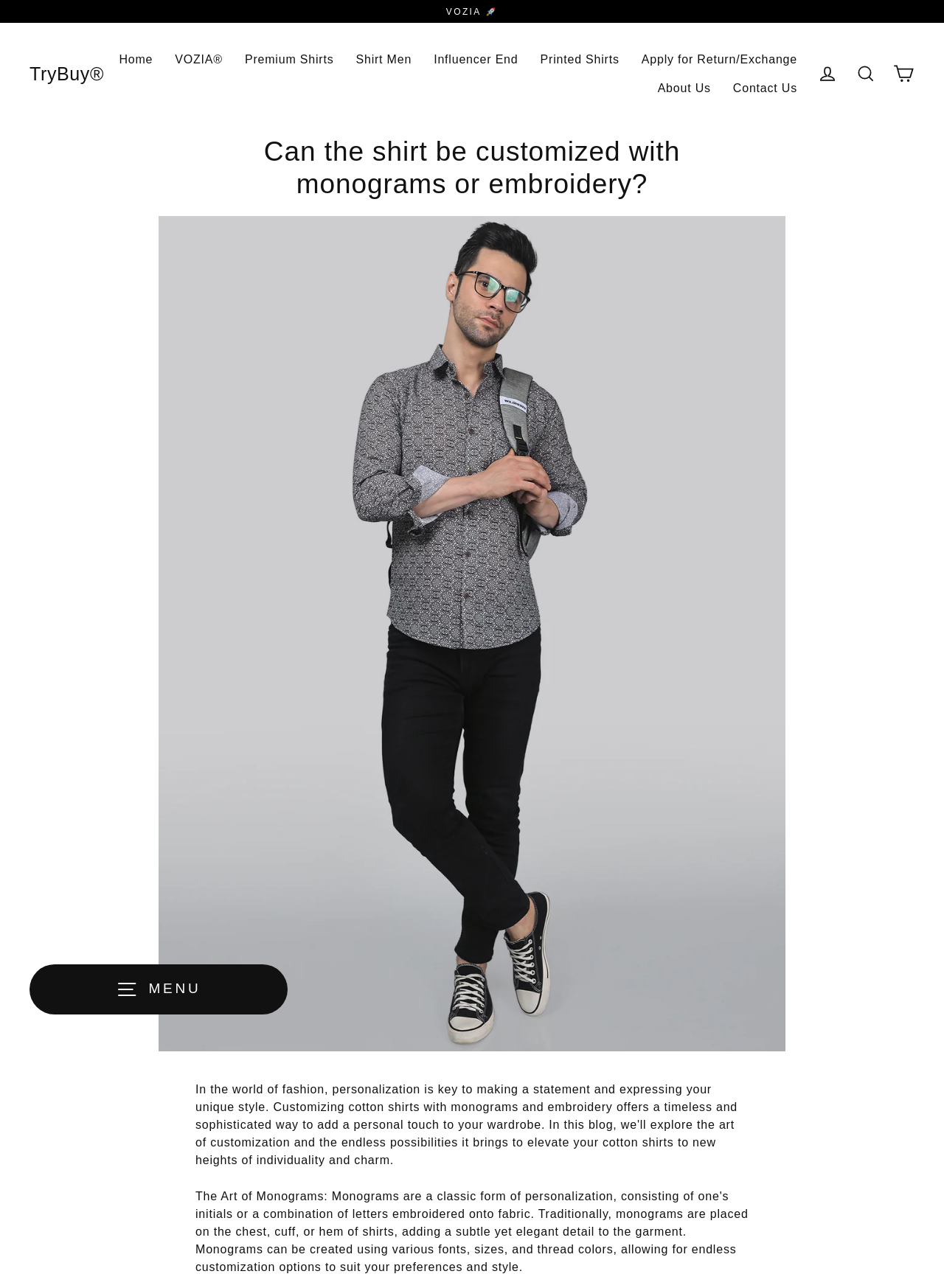For the given element description TryBuy®, determine the bounding box coordinates of the UI element. The coordinates should follow the format (top-left x, top-left y, bottom-right x, bottom-right y) and be within the range of 0 to 1.

[0.031, 0.049, 0.11, 0.066]